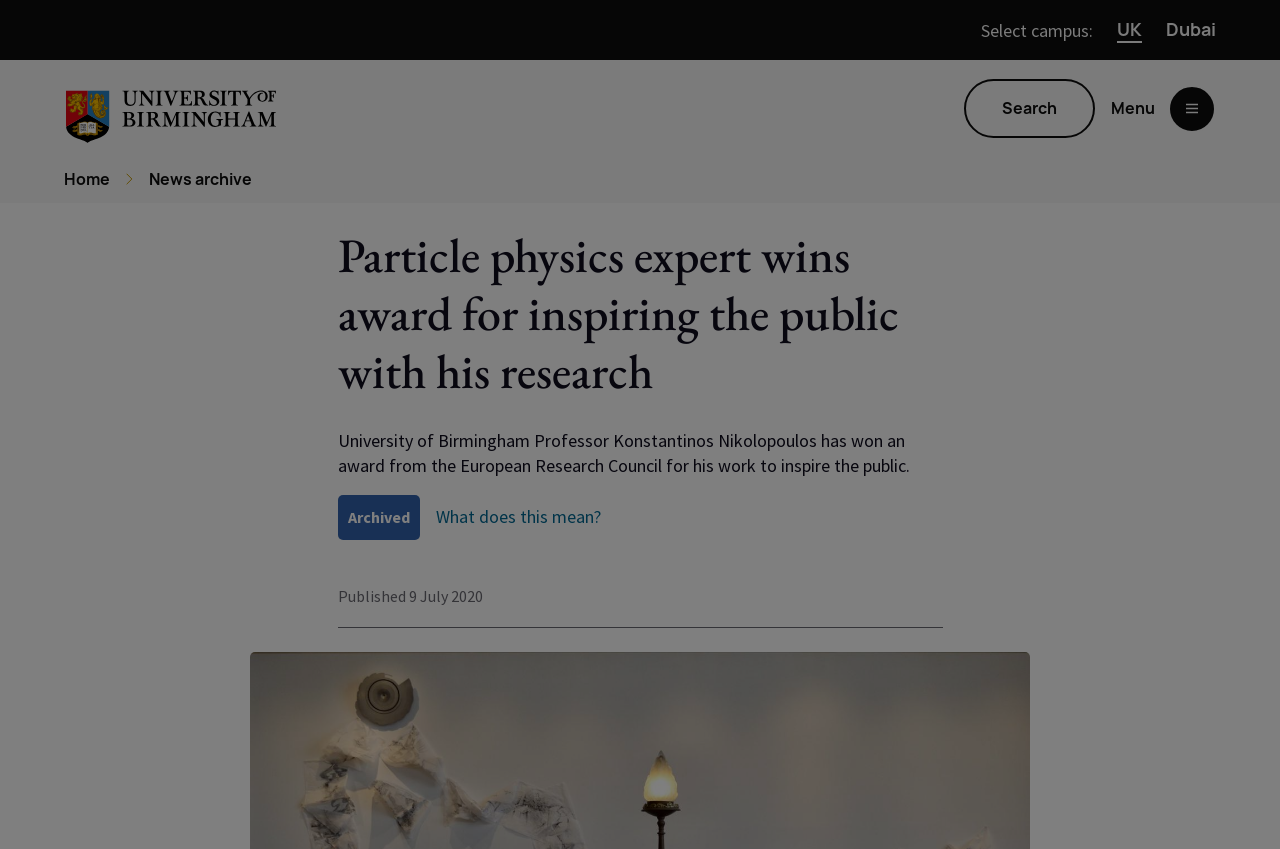Identify the bounding box coordinates of the part that should be clicked to carry out this instruction: "Go to University of Birmingham homepage".

[0.05, 0.085, 0.217, 0.171]